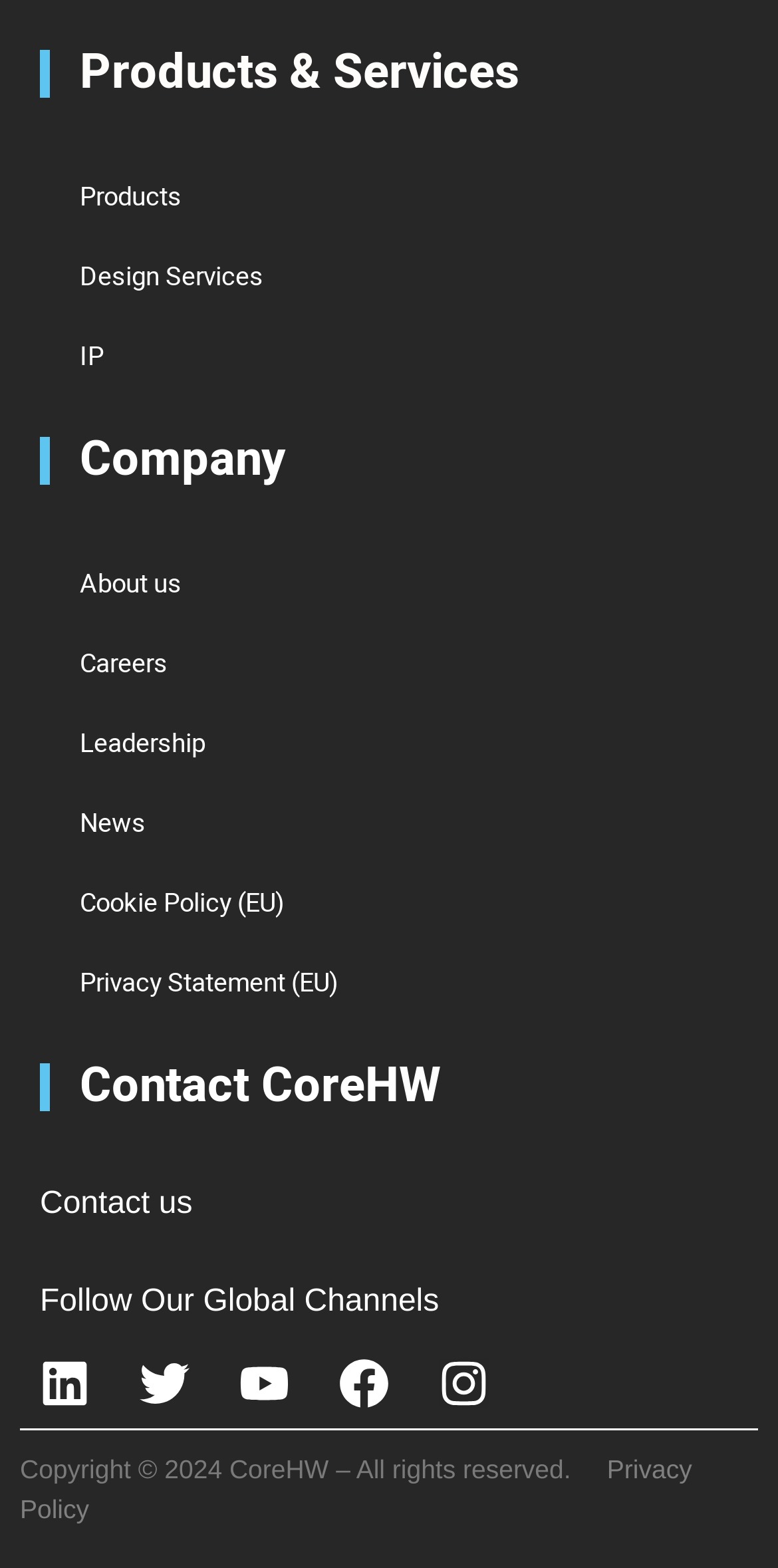Please identify the bounding box coordinates of the area that needs to be clicked to follow this instruction: "Follow CoreHW on Linkedin".

[0.051, 0.867, 0.115, 0.899]